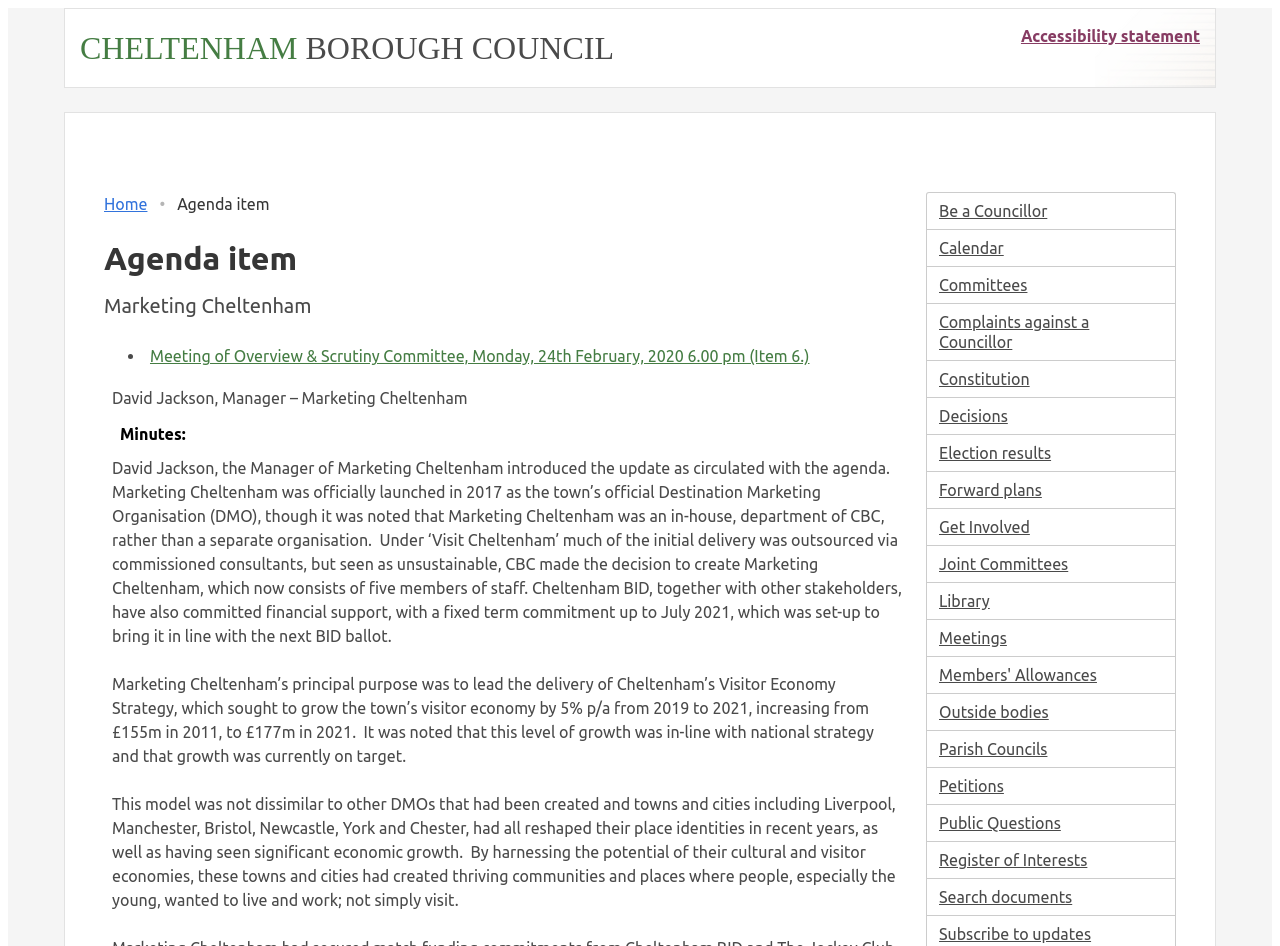Using the elements shown in the image, answer the question comprehensively: How many staff members are in Marketing Cheltenham?

I found the answer by reading the text which mentions that Marketing Cheltenham now consists of five members of staff.